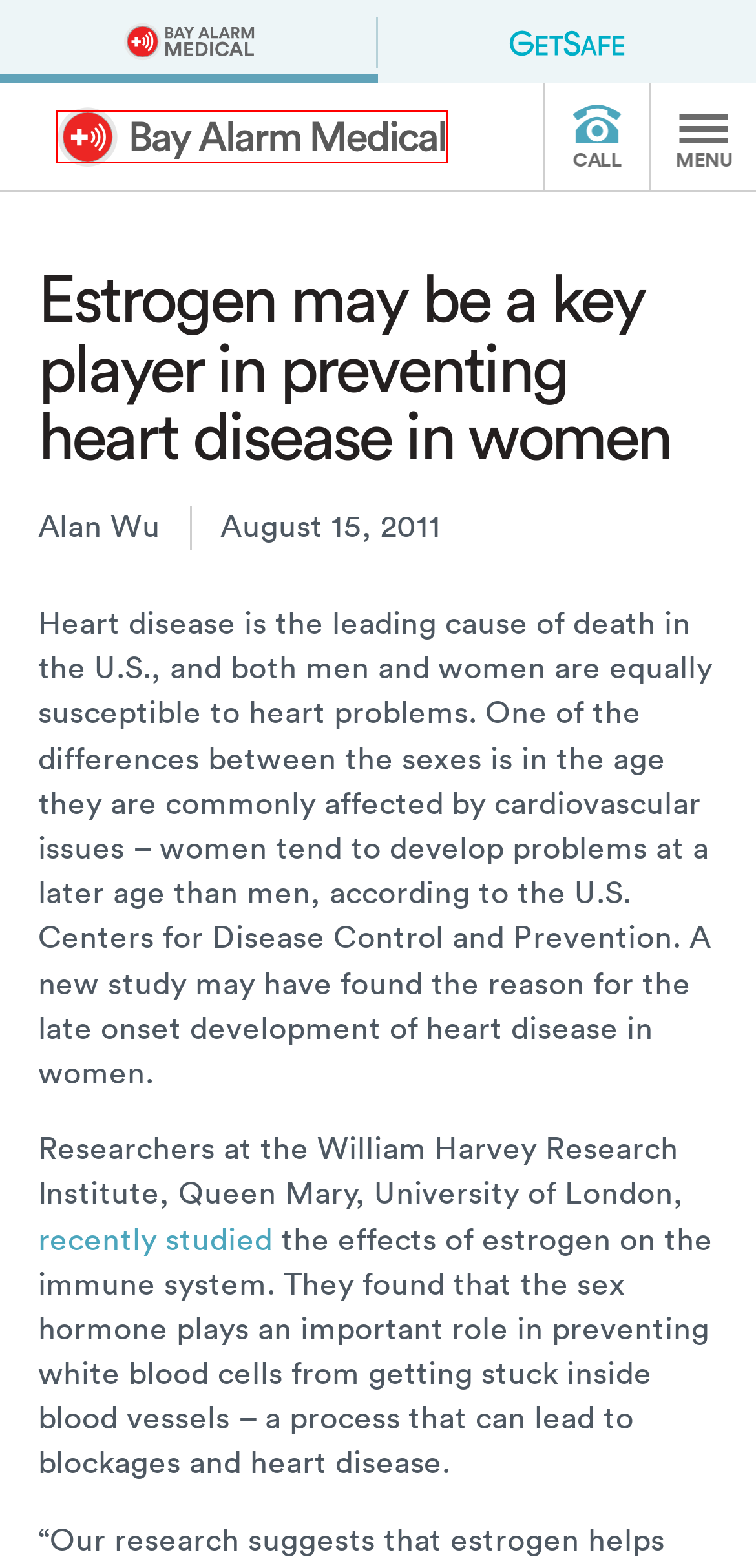Analyze the webpage screenshot with a red bounding box highlighting a UI element. Select the description that best matches the new webpage after clicking the highlighted element. Here are the options:
A. Help Guides - Bay Alarm Medical
B. Site Map - Bay Alarm Medical
C. Senior Care - Safety & Health Tips - Bay Alarm Medical
D. Bay Alarm Medical App for iPhone & Android
E. GetSafe: Medical Alert Systems You Don't Have to Wear
F. Alan Wu - Bay Alarm Medical
G. Fall Detection Devices for Seniors - Bay Alarm Medical
H. #1 Rated Medical Alert Systems: Life-Saving Alert Buttons From $19.95/mo

H